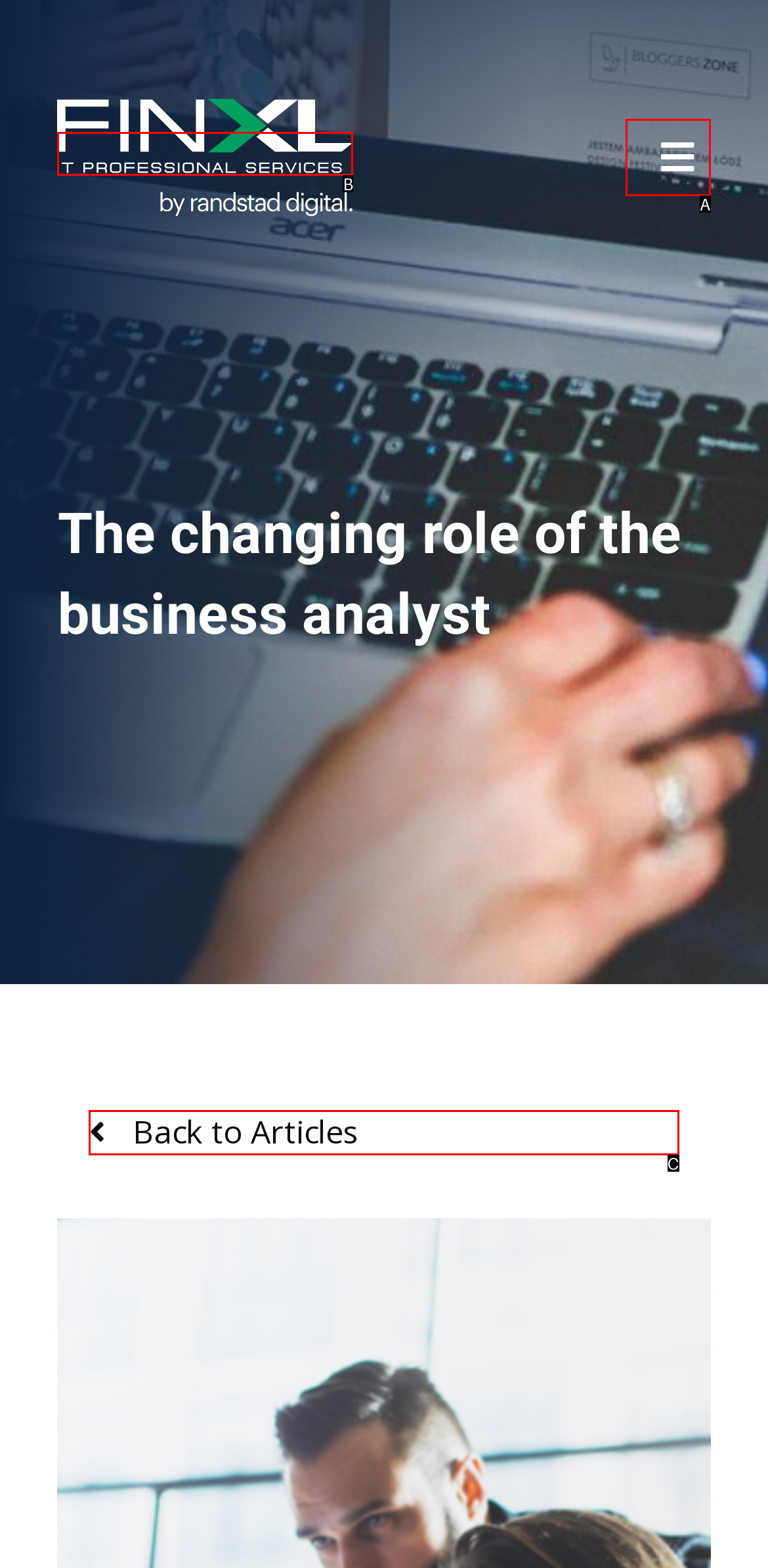Please determine which option aligns with the description: Back to Articles. Respond with the option’s letter directly from the available choices.

C